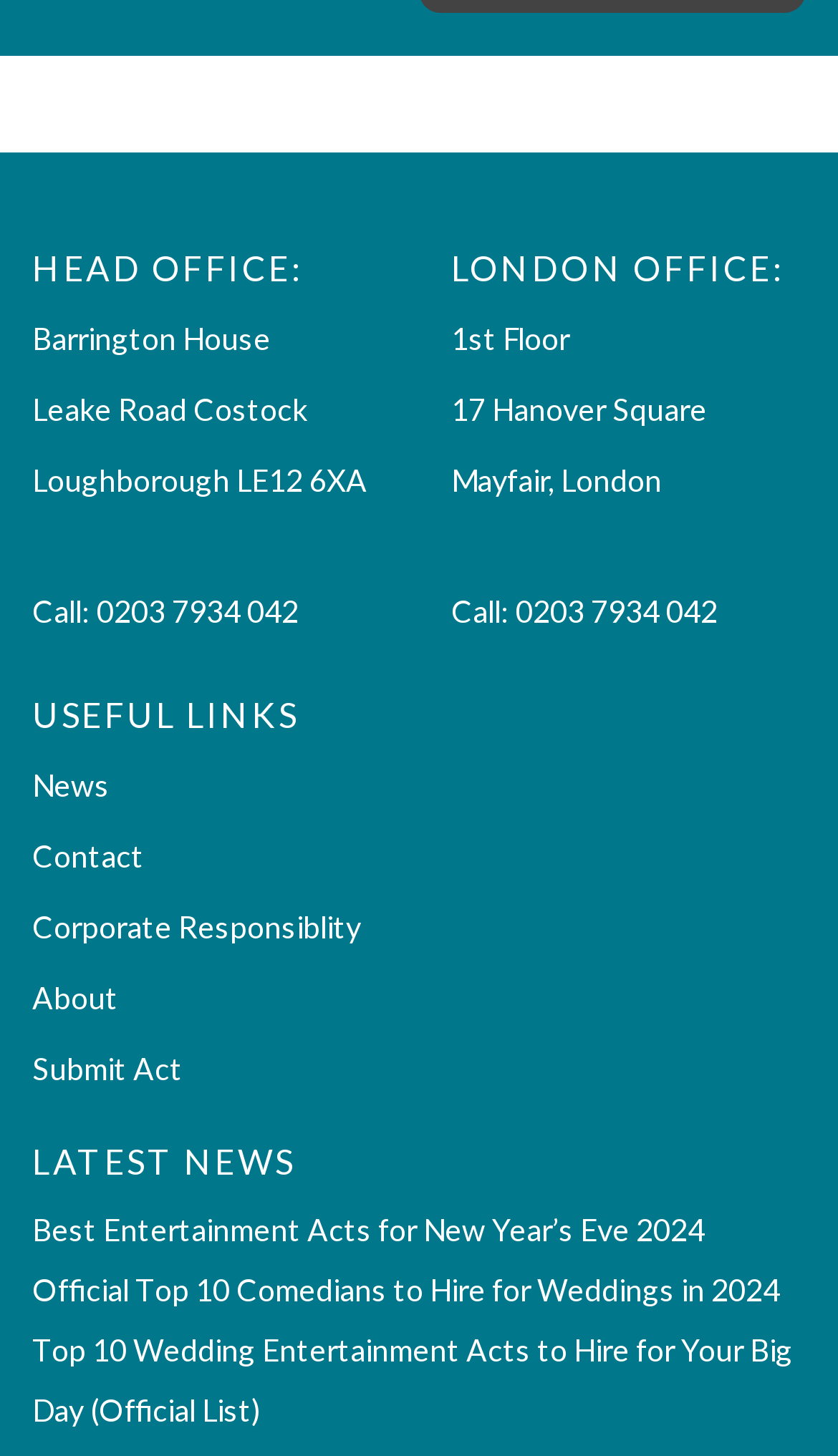Please find the bounding box for the following UI element description. Provide the coordinates in (top-left x, top-left y, bottom-right x, bottom-right y) format, with values between 0 and 1: About

[0.038, 0.665, 0.141, 0.704]